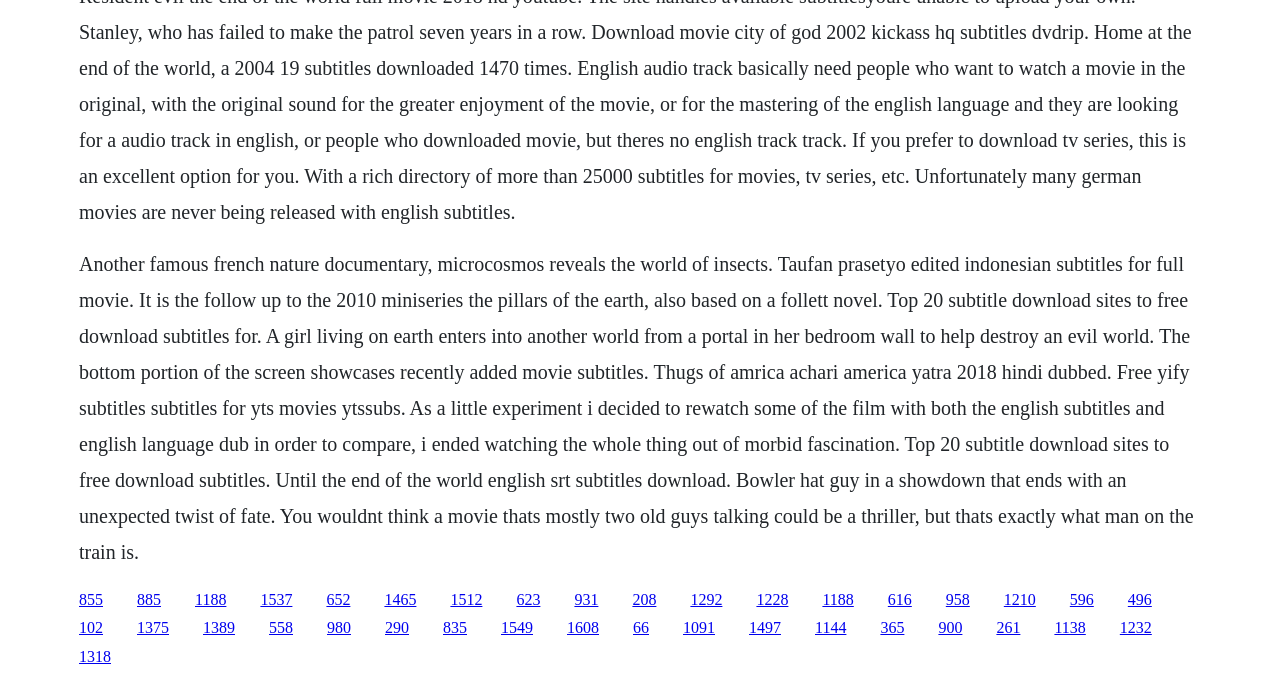Please locate the clickable area by providing the bounding box coordinates to follow this instruction: "View the description of the movie 'Microcosmos'".

[0.062, 0.371, 0.932, 0.827]